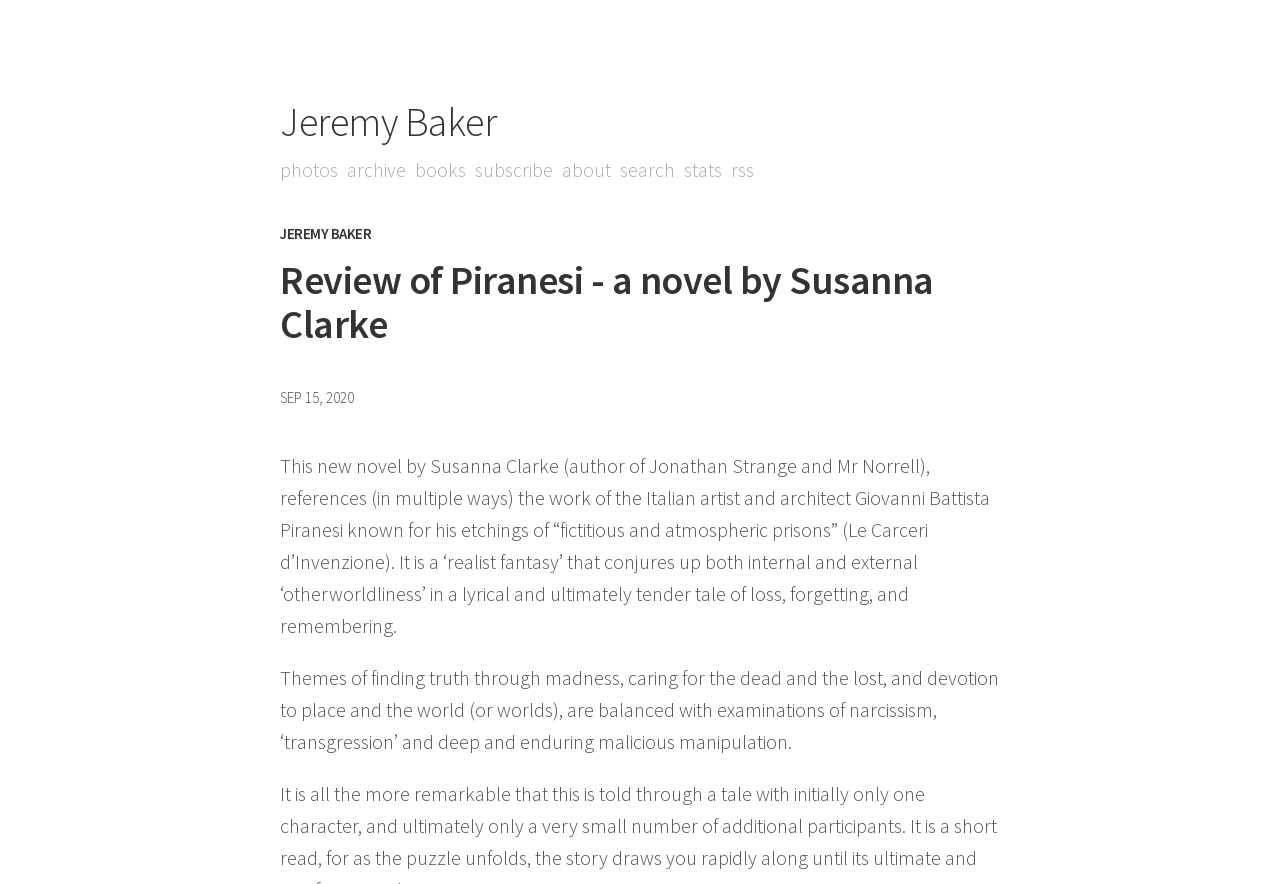Please answer the following question using a single word or phrase: 
What is the theme of the novel Piranesi?

loss, forgetting, and remembering